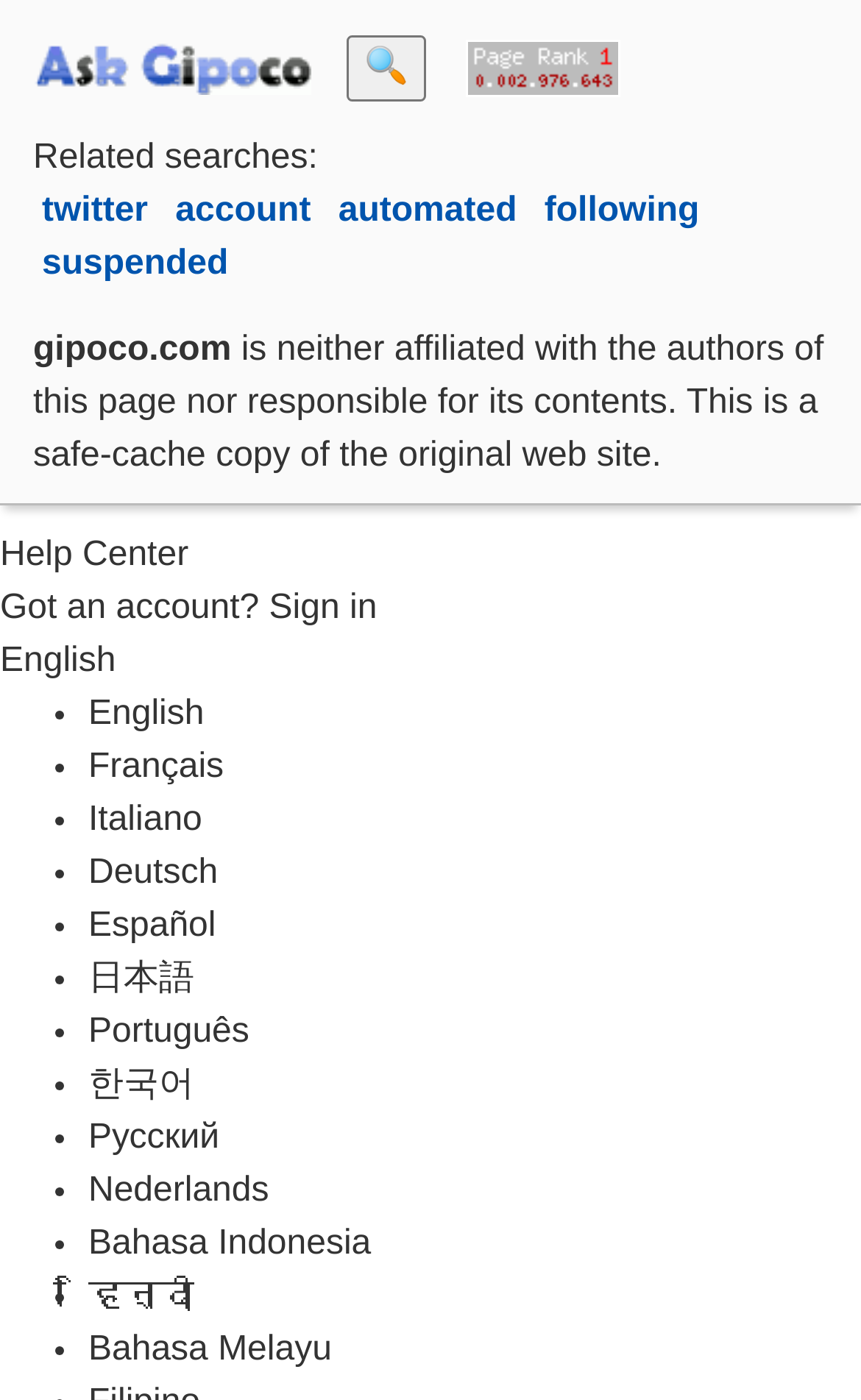Describe the webpage meticulously, covering all significant aspects.

The webpage appears to be a help center page for Twitter, specifically focused on automation rules and best practices. At the top of the page, there is a sign-in option for users who already have an account, along with a language selection menu that offers various languages such as English, French, Italian, and more.

Below the language selection menu, there is a table with three columns. The first column contains a link to a "free experimental uncensored search engine" with an accompanying image. The second column has a search button with a magnifying glass icon. The third column contains a link to a "visitors counter and page-rank checker and web-site statistics" with an accompanying image.

Further down the page, there is a section labeled "Related searches:" followed by a series of links to related topics such as Twitter, account, automated, following, and suspended. Below this section, there is a notice stating that the website "gipoco.com" is not affiliated with the authors of the page and is not responsible for its contents, and that it is a safe-cache copy of the original web site.